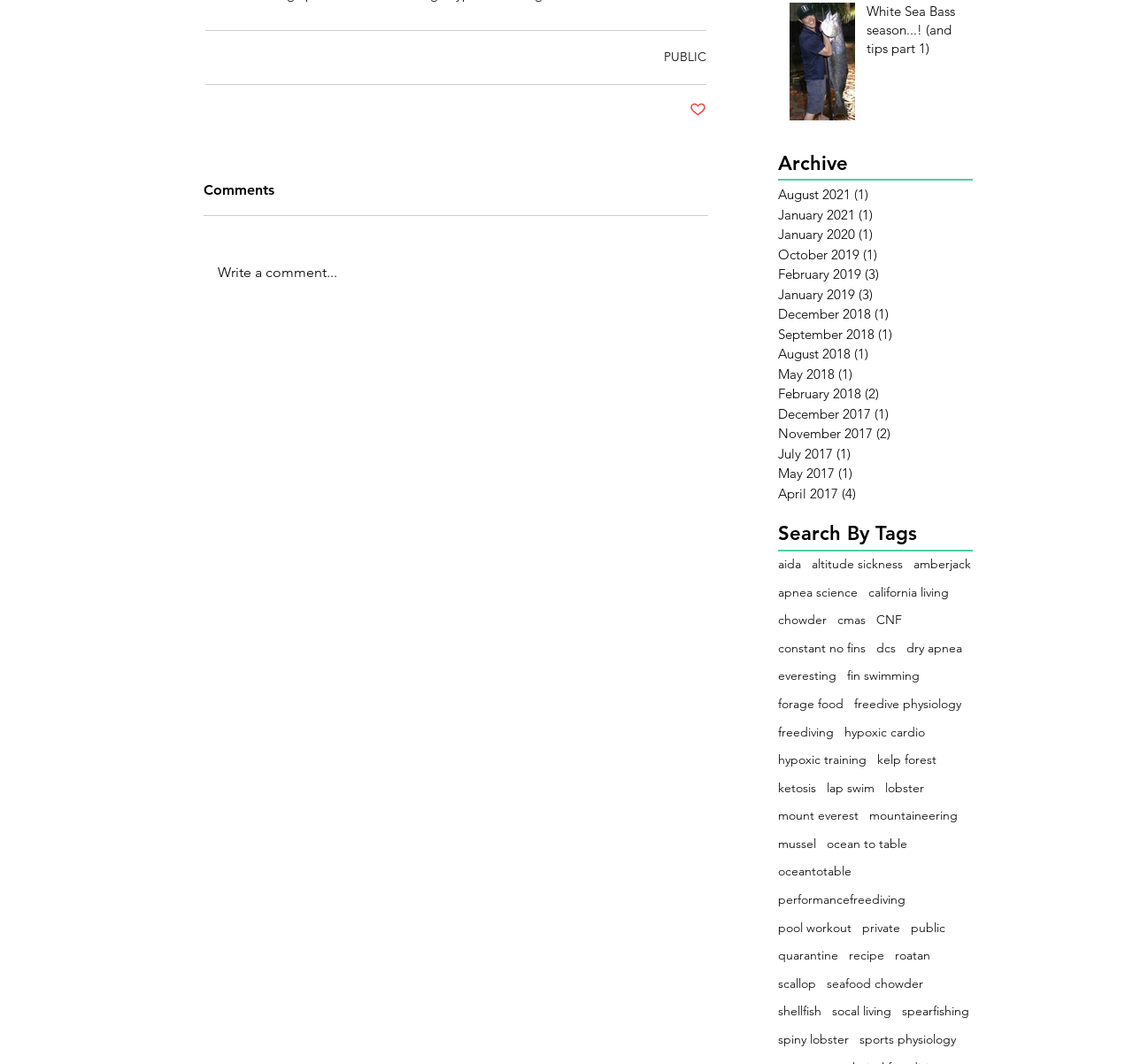Locate the bounding box coordinates of the UI element described by: "freediving". Provide the coordinates as four float numbers between 0 and 1, formatted as [left, top, right, bottom].

[0.687, 0.68, 0.736, 0.696]